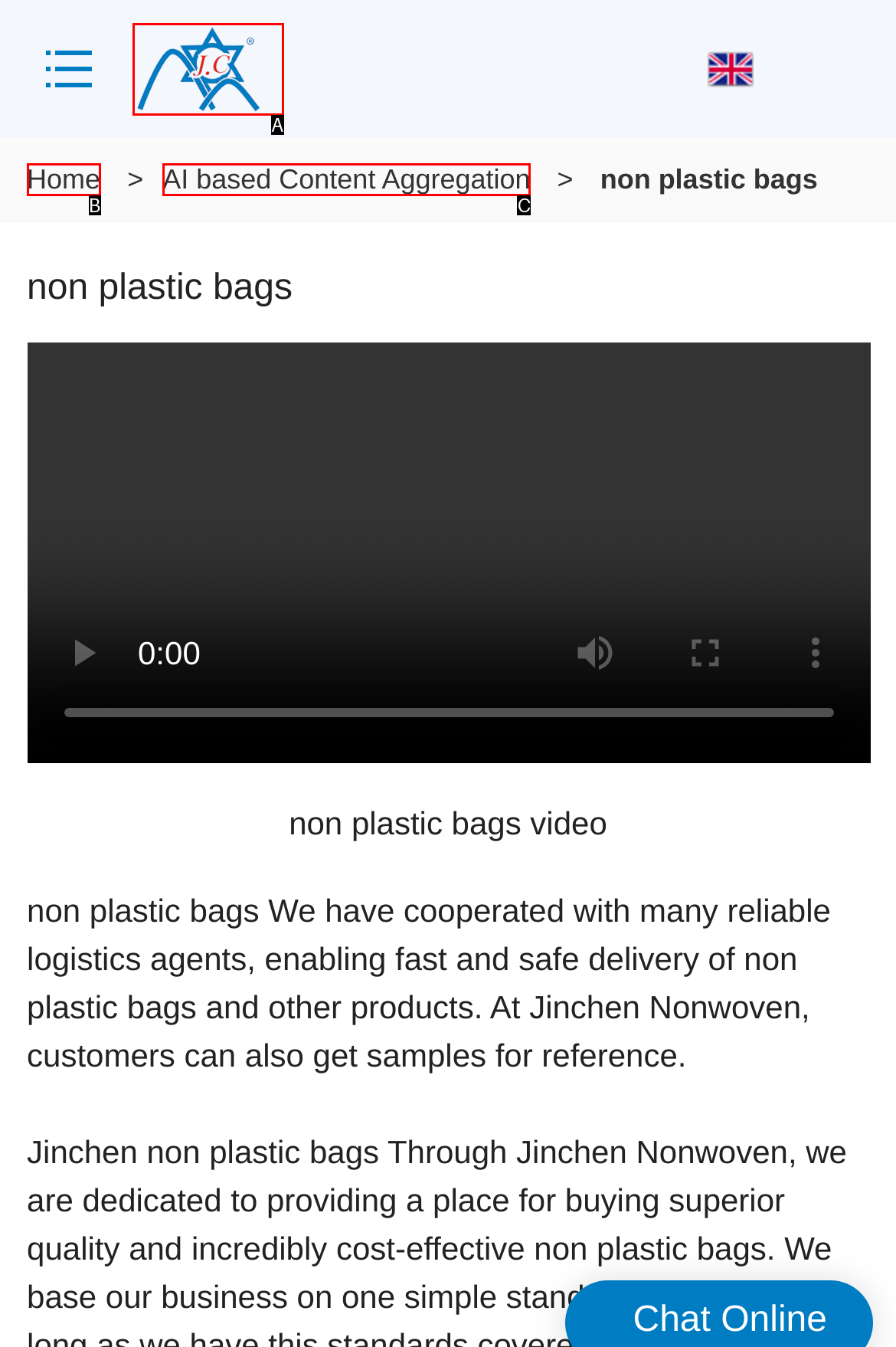Which HTML element matches the description: Services?
Reply with the letter of the correct choice.

None